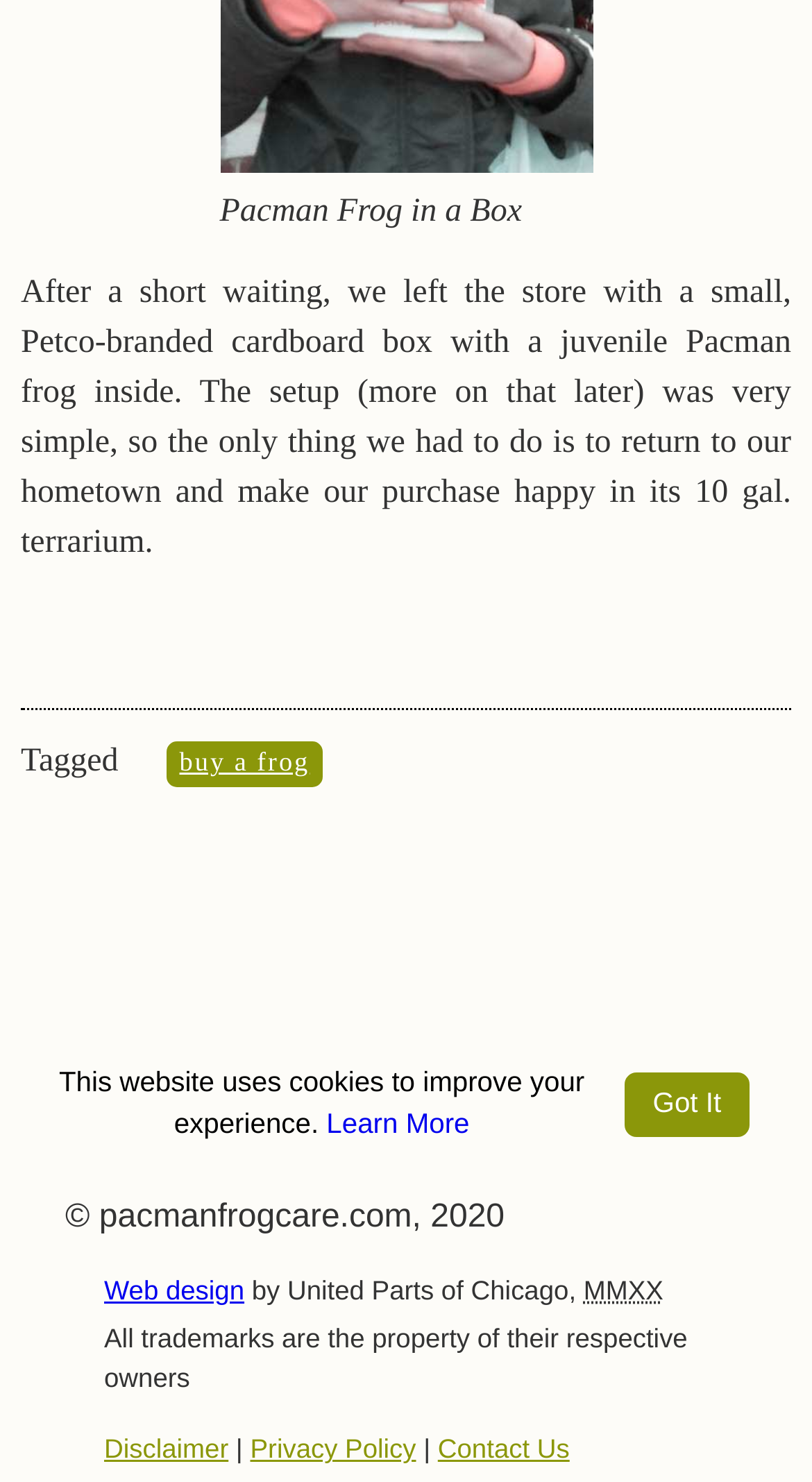Please provide the bounding box coordinates in the format (top-left x, top-left y, bottom-right x, bottom-right y). Remember, all values are floating point numbers between 0 and 1. What is the bounding box coordinate of the region described as: Web design

[0.128, 0.86, 0.301, 0.881]